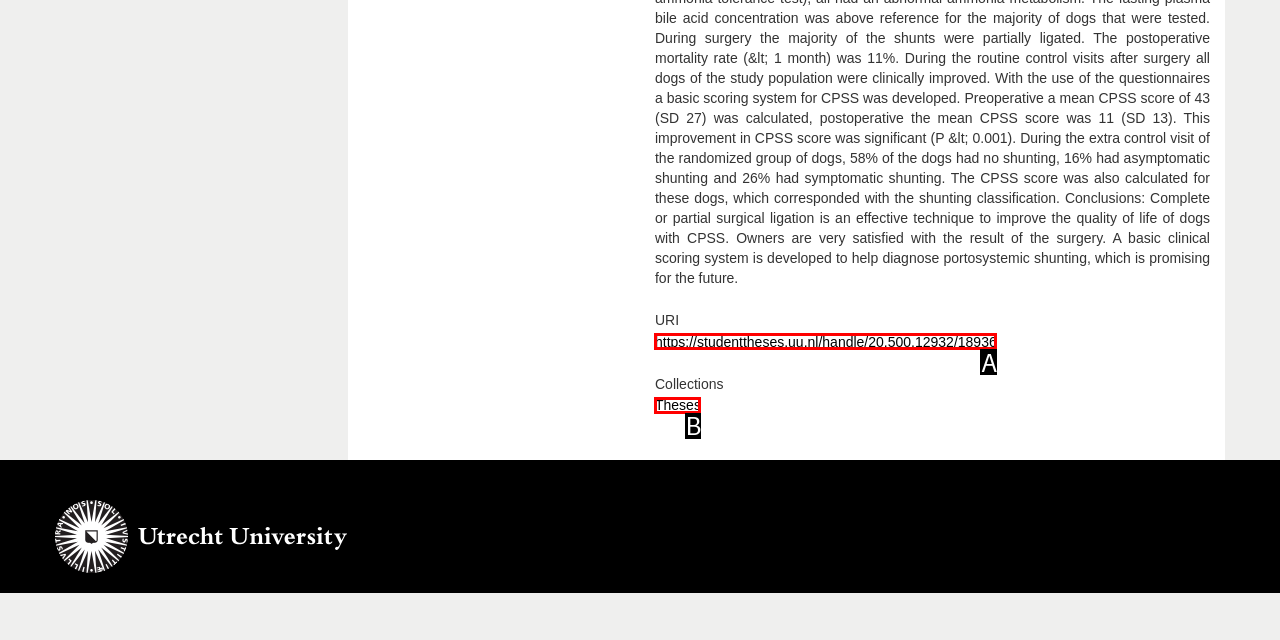Based on the description: https://studenttheses.uu.nl/handle/20.500.12932/18936
Select the letter of the corresponding UI element from the choices provided.

A